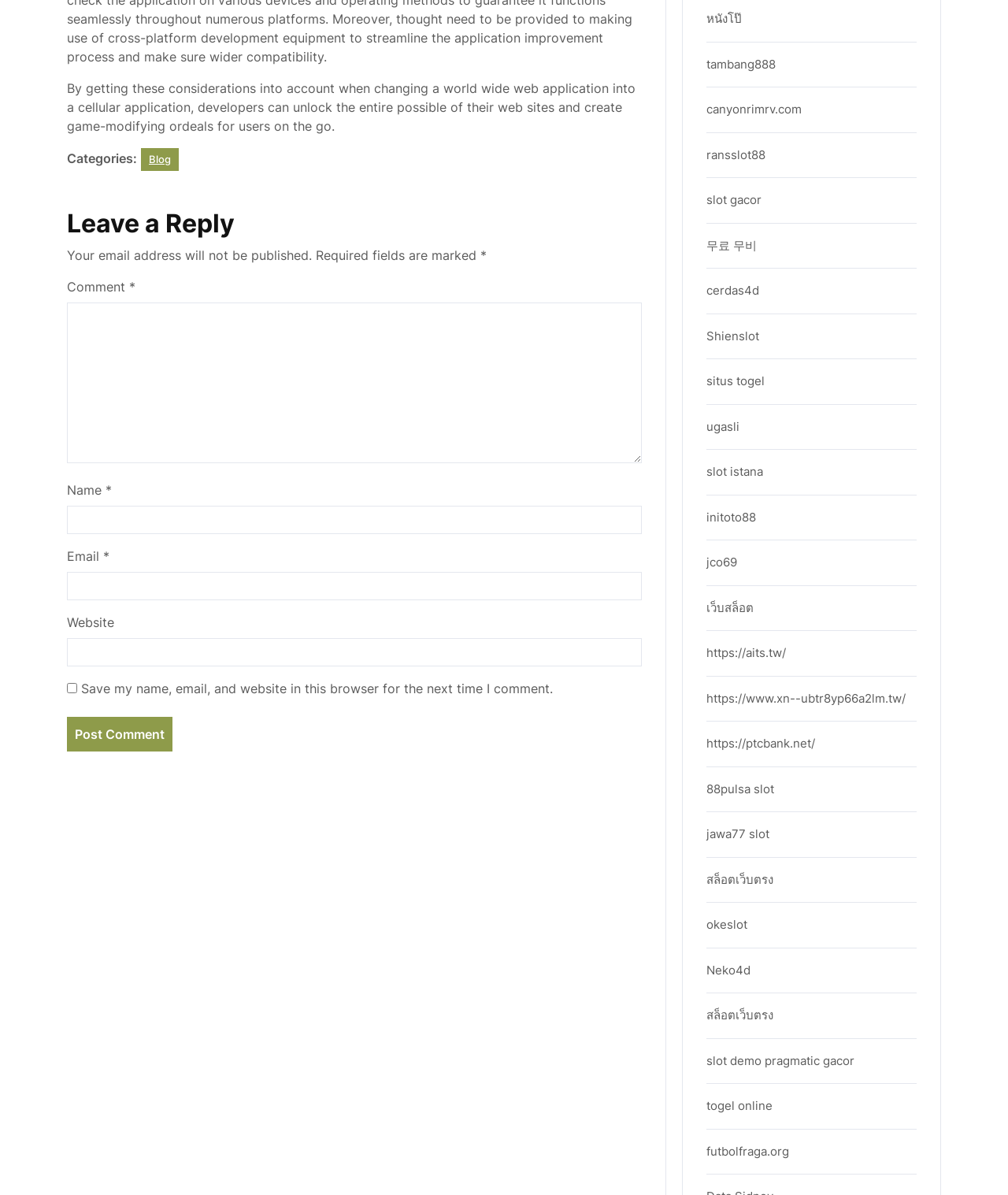Based on the visual content of the image, answer the question thoroughly: What is the topic of the webpage?

The webpage contains a passage of text discussing the importance of considering certain factors when converting a web application to a mobile application, suggesting that the topic of the webpage is related to web application development.